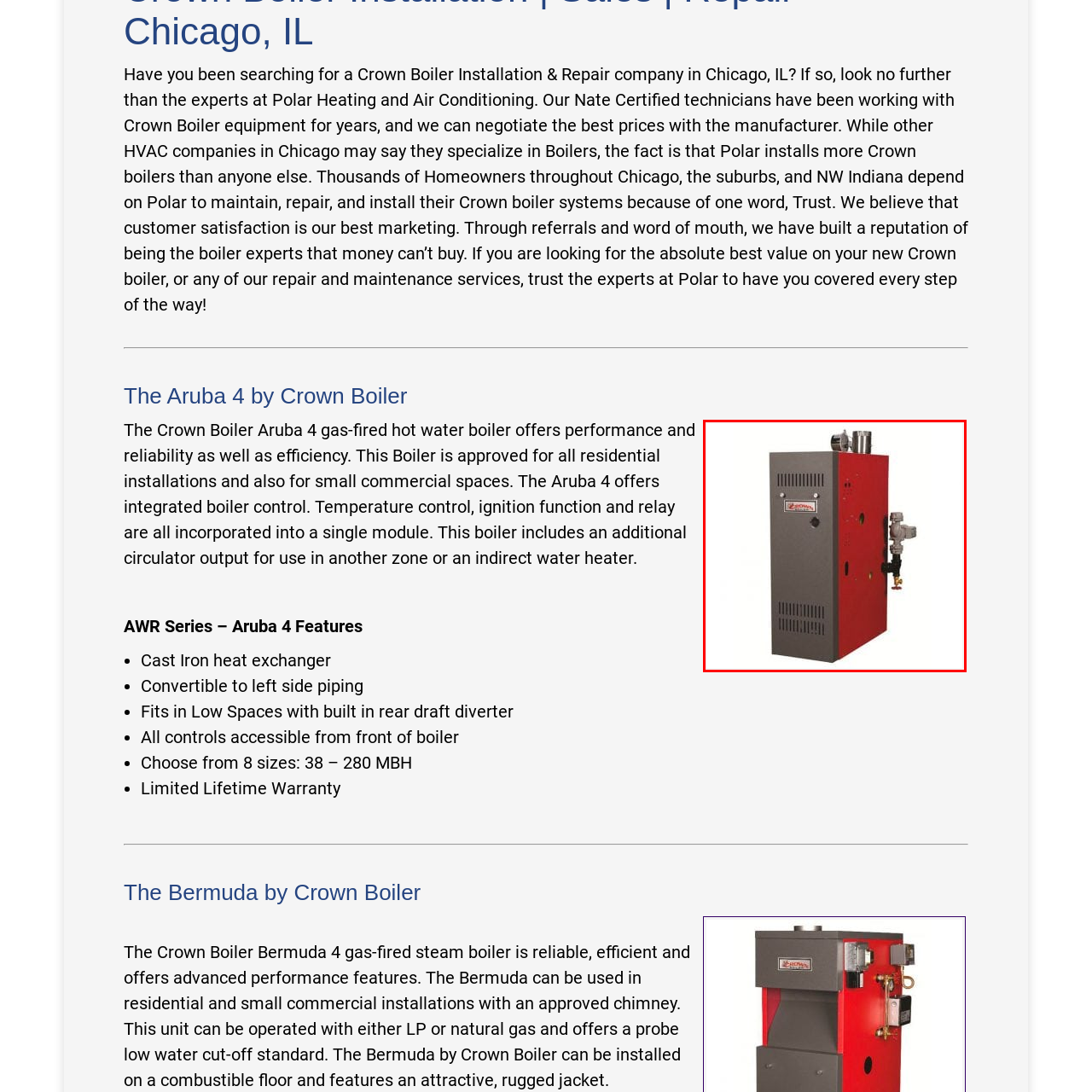Please look at the image highlighted by the red bounding box and provide a single word or phrase as an answer to this question:
What is the color scheme of the Aruba 4's exterior?

Red and gray